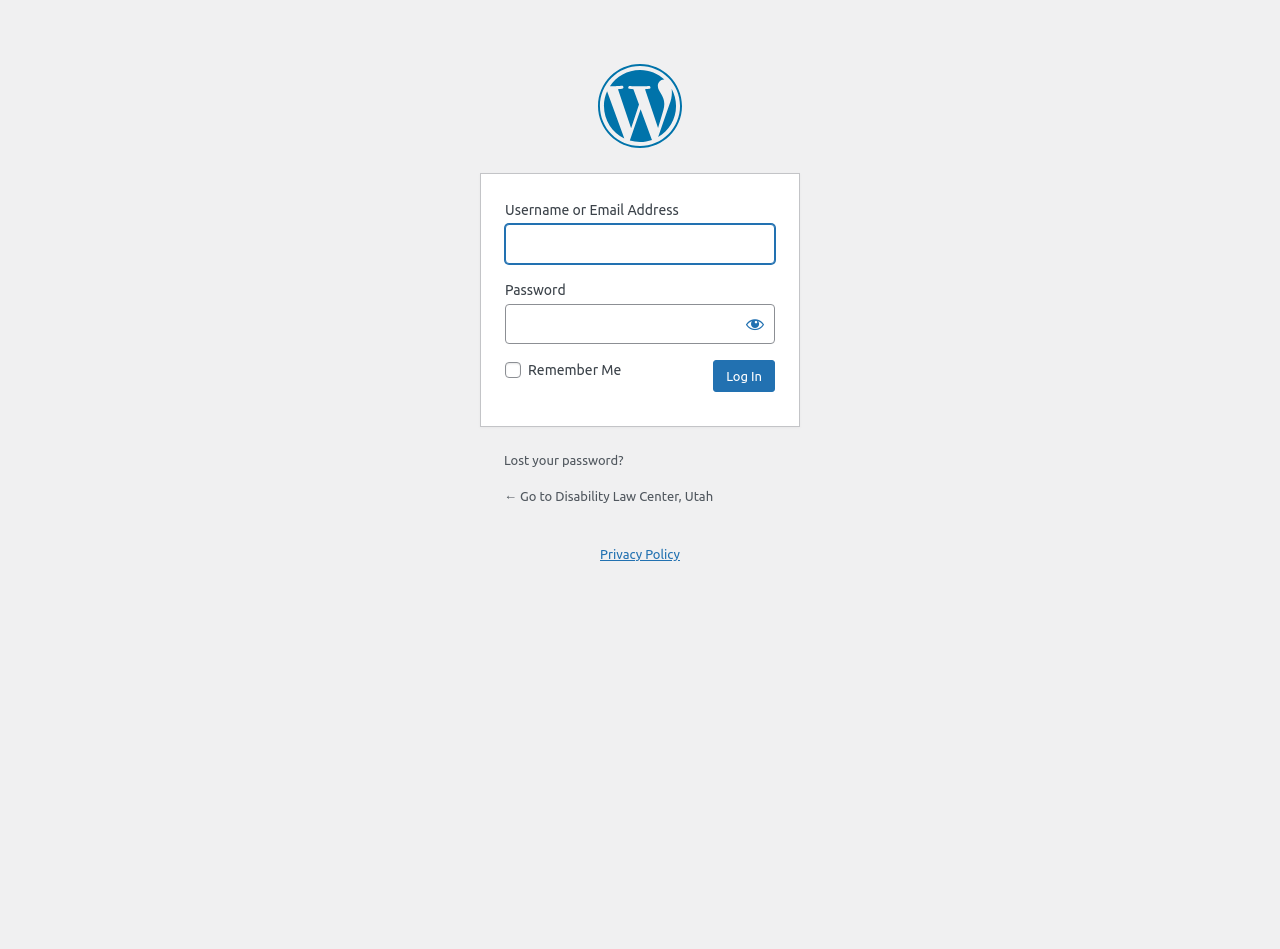Respond to the following question with a brief word or phrase:
What is the purpose of this webpage?

Log in